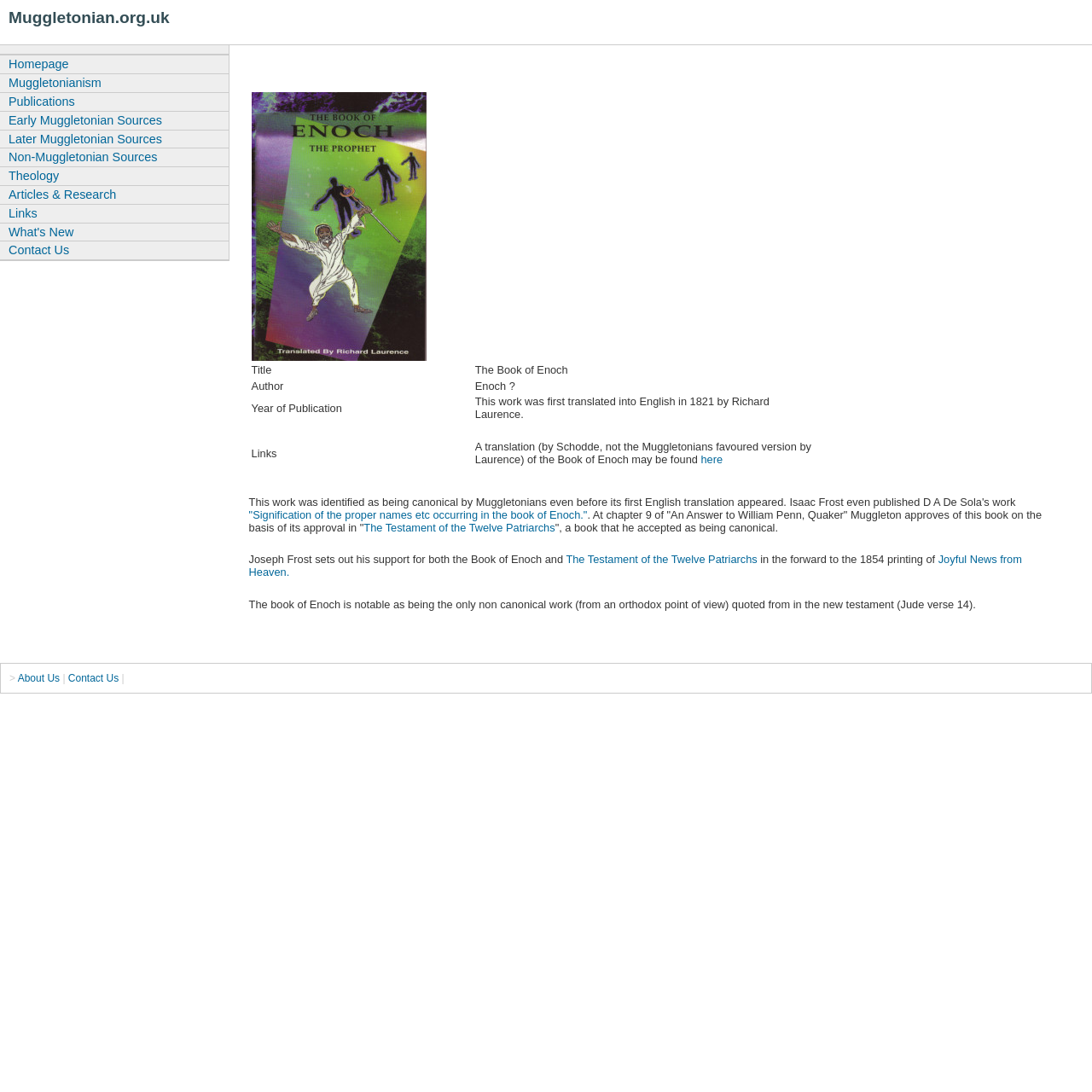What is the link to the translation of the Book of Enoch mentioned on this webpage?
Kindly offer a comprehensive and detailed response to the question.

I found the link by looking at the table row where 'Links' is mentioned in the first column, and then I saw the link 'here' in the third column.